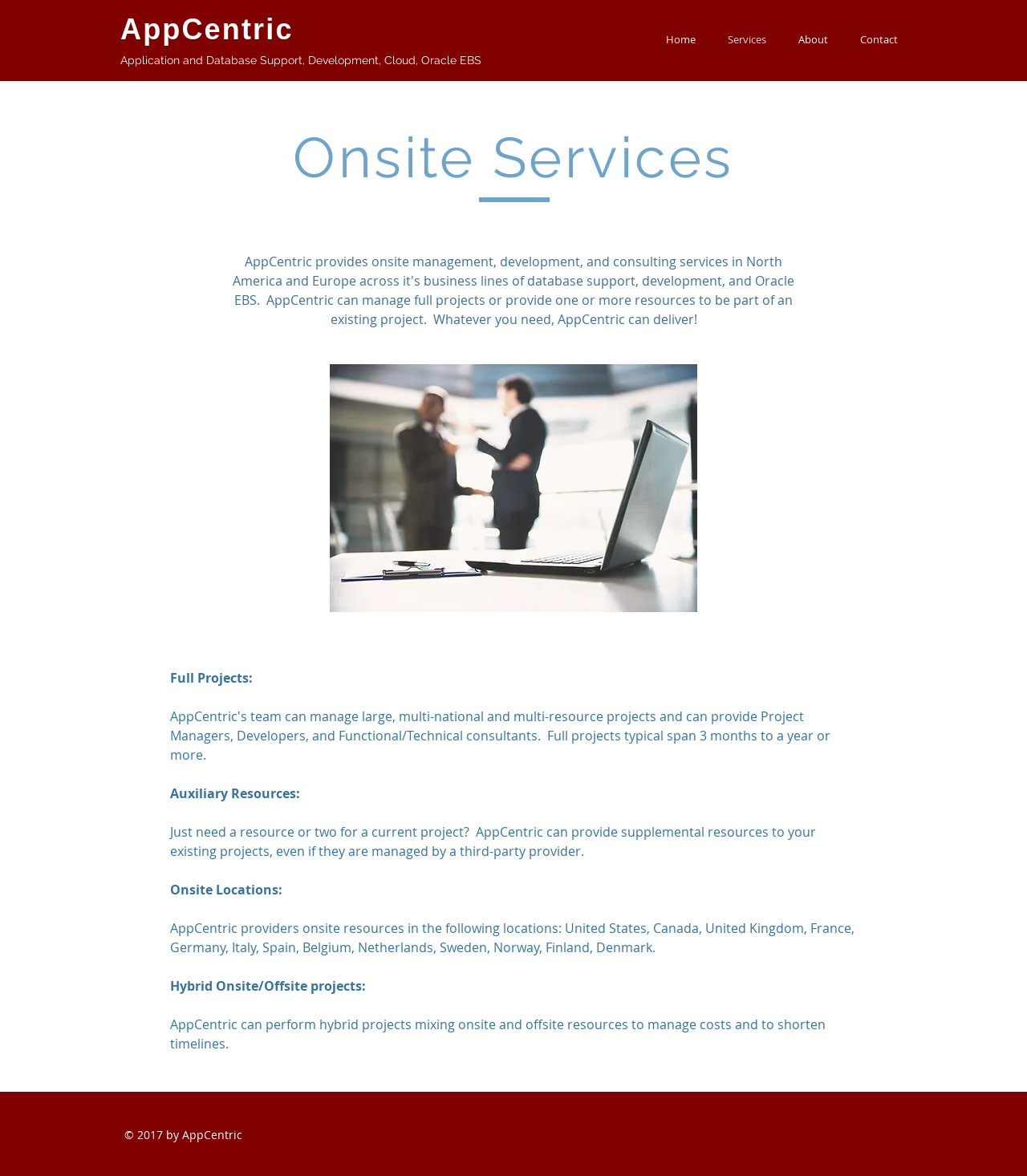From the given element description: "About", find the bounding box for the UI element. Provide the coordinates as four float numbers between 0 and 1, in the order [left, top, right, bottom].

[0.762, 0.026, 0.822, 0.042]